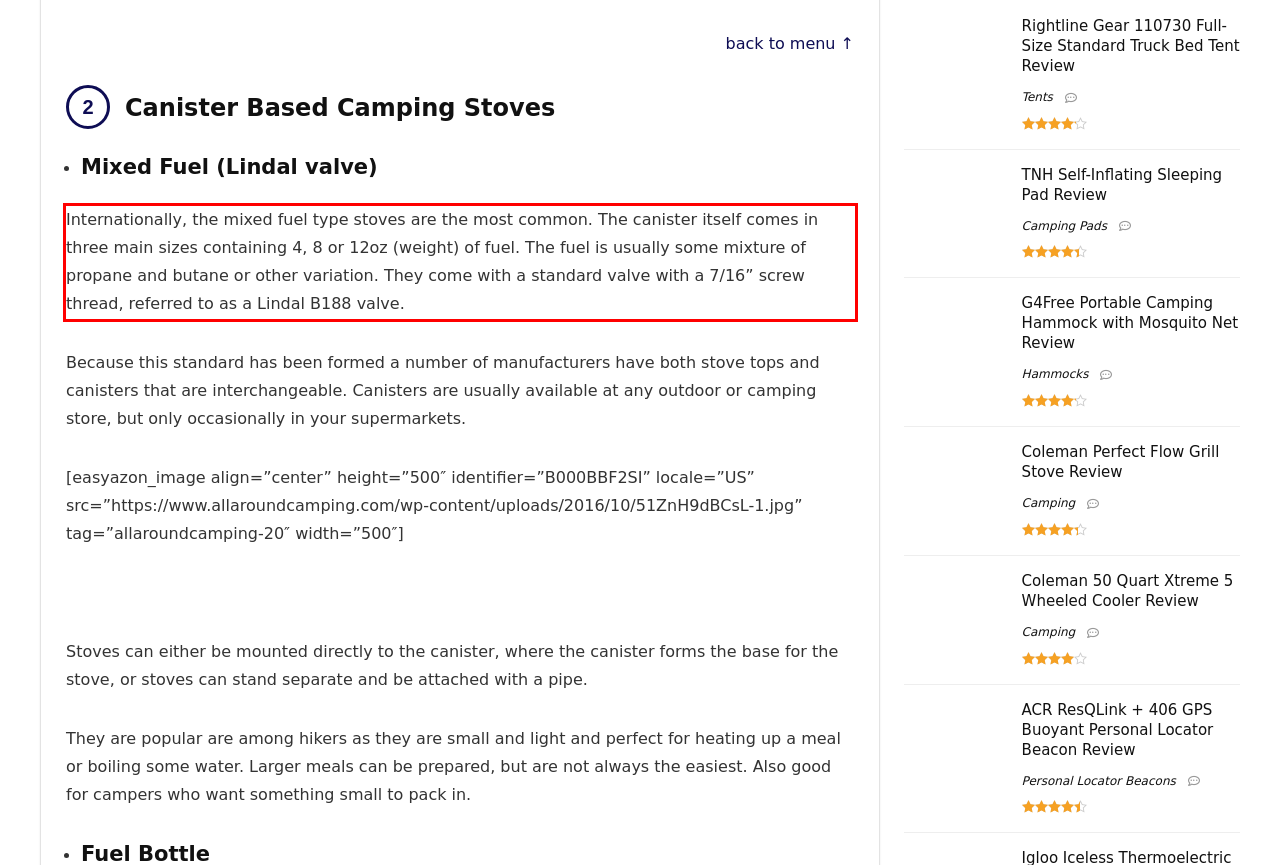Please extract the text content from the UI element enclosed by the red rectangle in the screenshot.

Internationally, the mixed fuel type stoves are the most common. The canister itself comes in three main sizes containing 4, 8 or 12oz (weight) of fuel. The fuel is usually some mixture of propane and butane or other variation. They come with a standard valve with a 7/16” screw thread, referred to as a Lindal B188 valve.